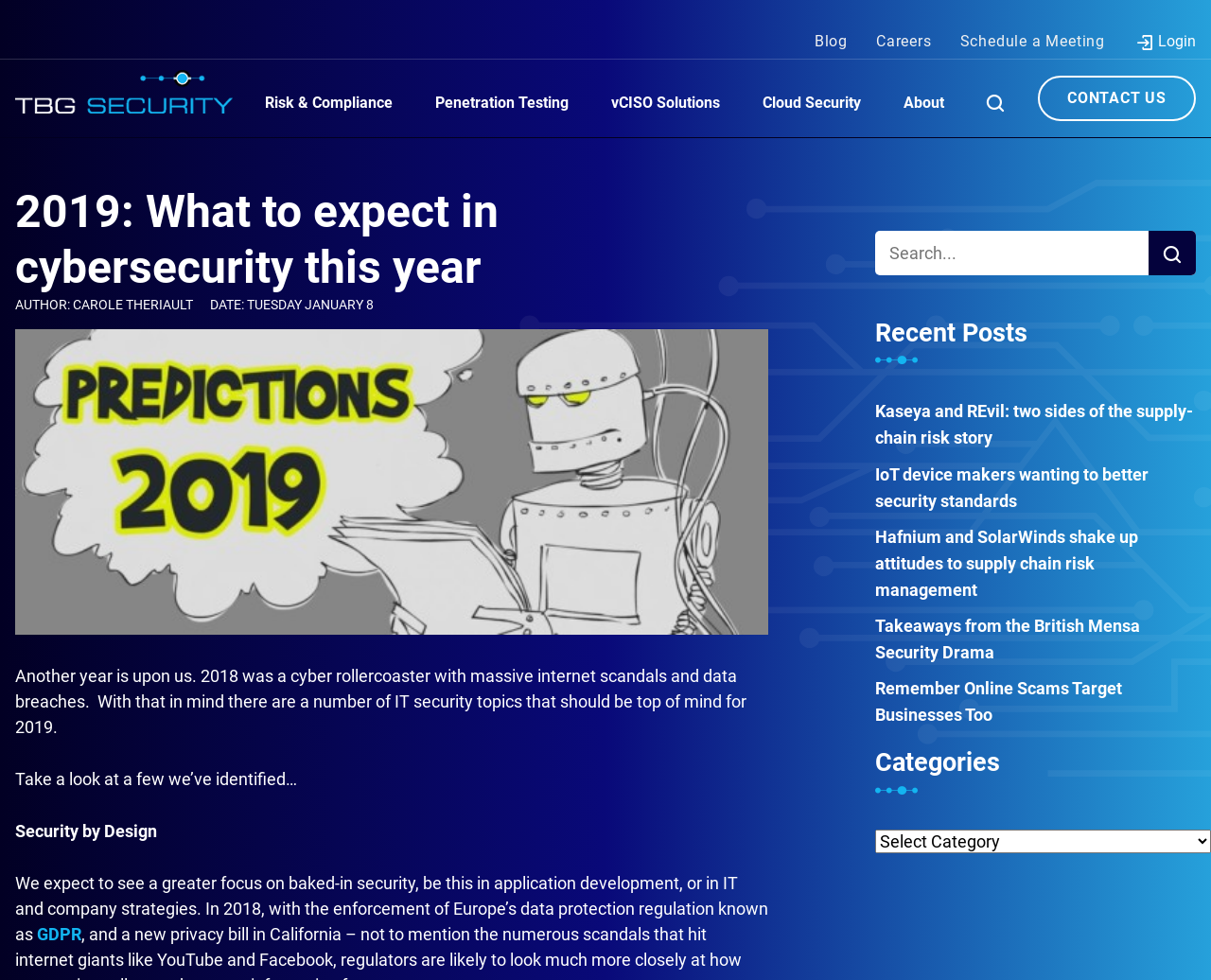Please identify the bounding box coordinates of the element I should click to complete this instruction: 'Click on the Login button'. The coordinates should be given as four float numbers between 0 and 1, like this: [left, top, right, bottom].

[0.938, 0.007, 0.988, 0.03]